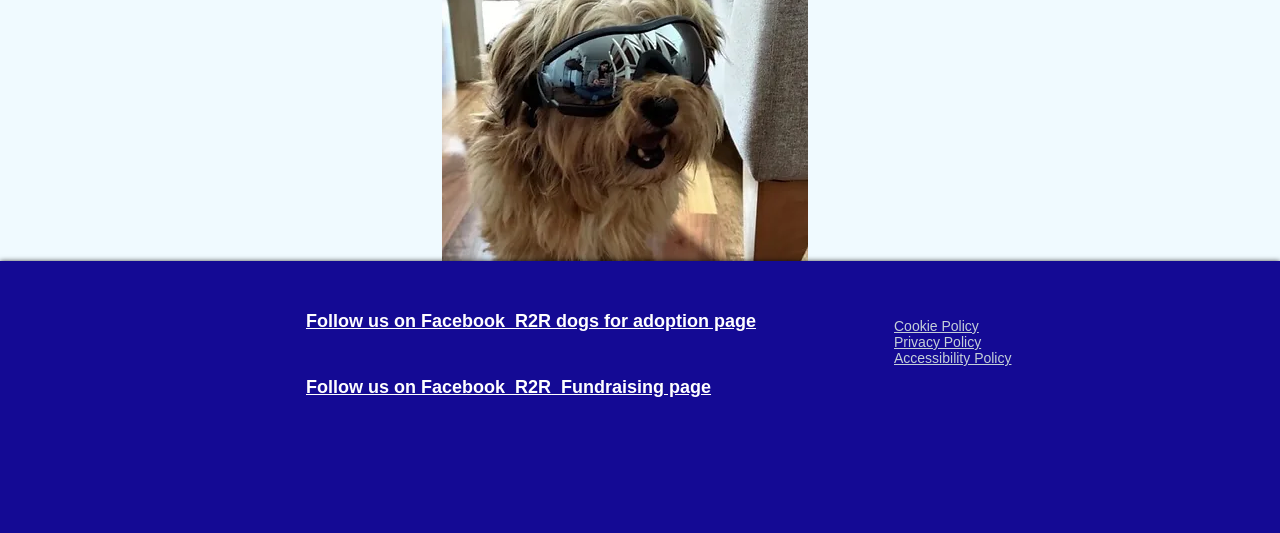Given the webpage screenshot and the description, determine the bounding box coordinates (top-left x, top-left y, bottom-right x, bottom-right y) that define the location of the UI element matching this description: Accessibility Policy

[0.698, 0.657, 0.79, 0.687]